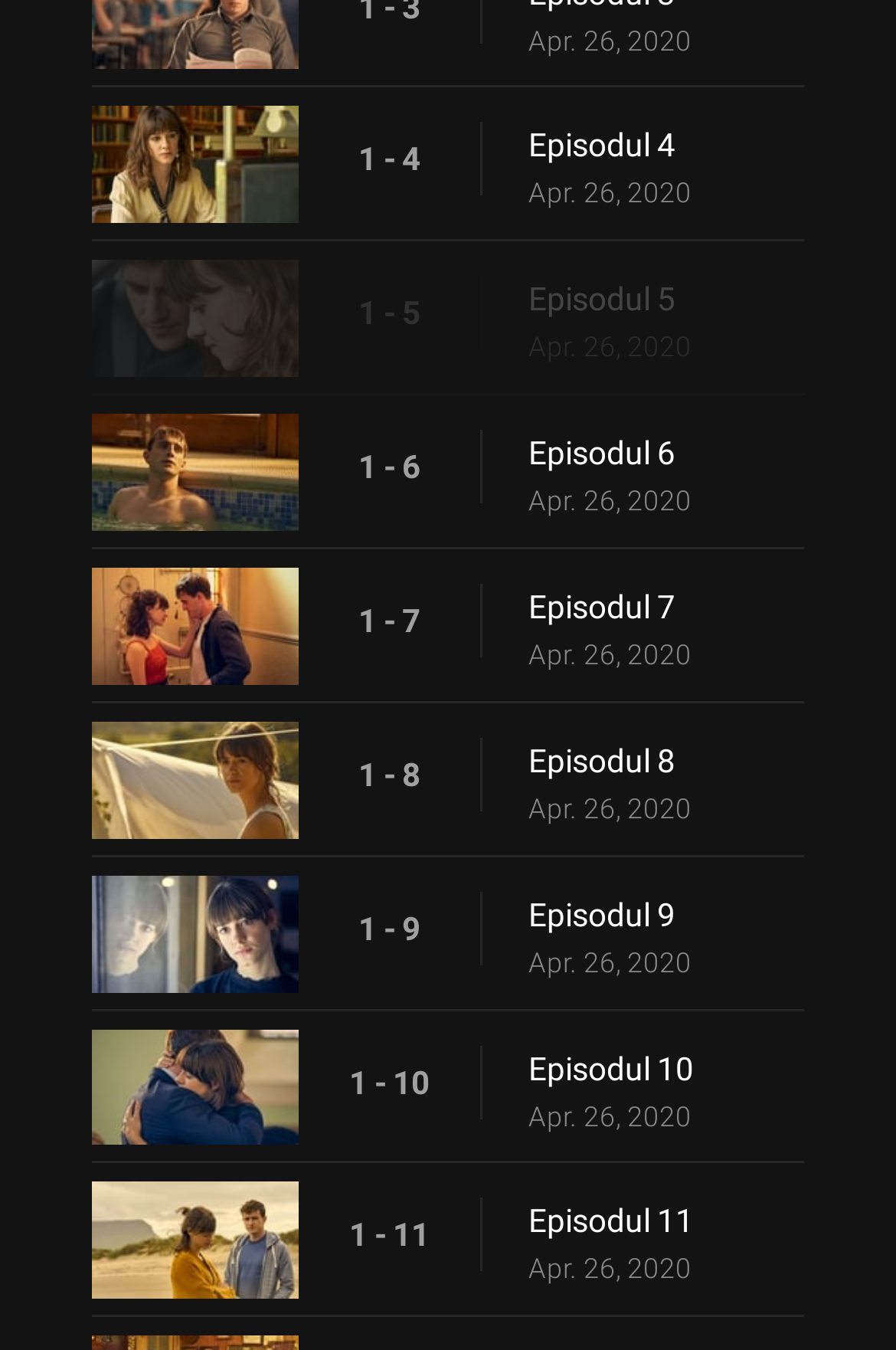What is the date of the episodes?
Answer briefly with a single word or phrase based on the image.

Apr. 26, 2020